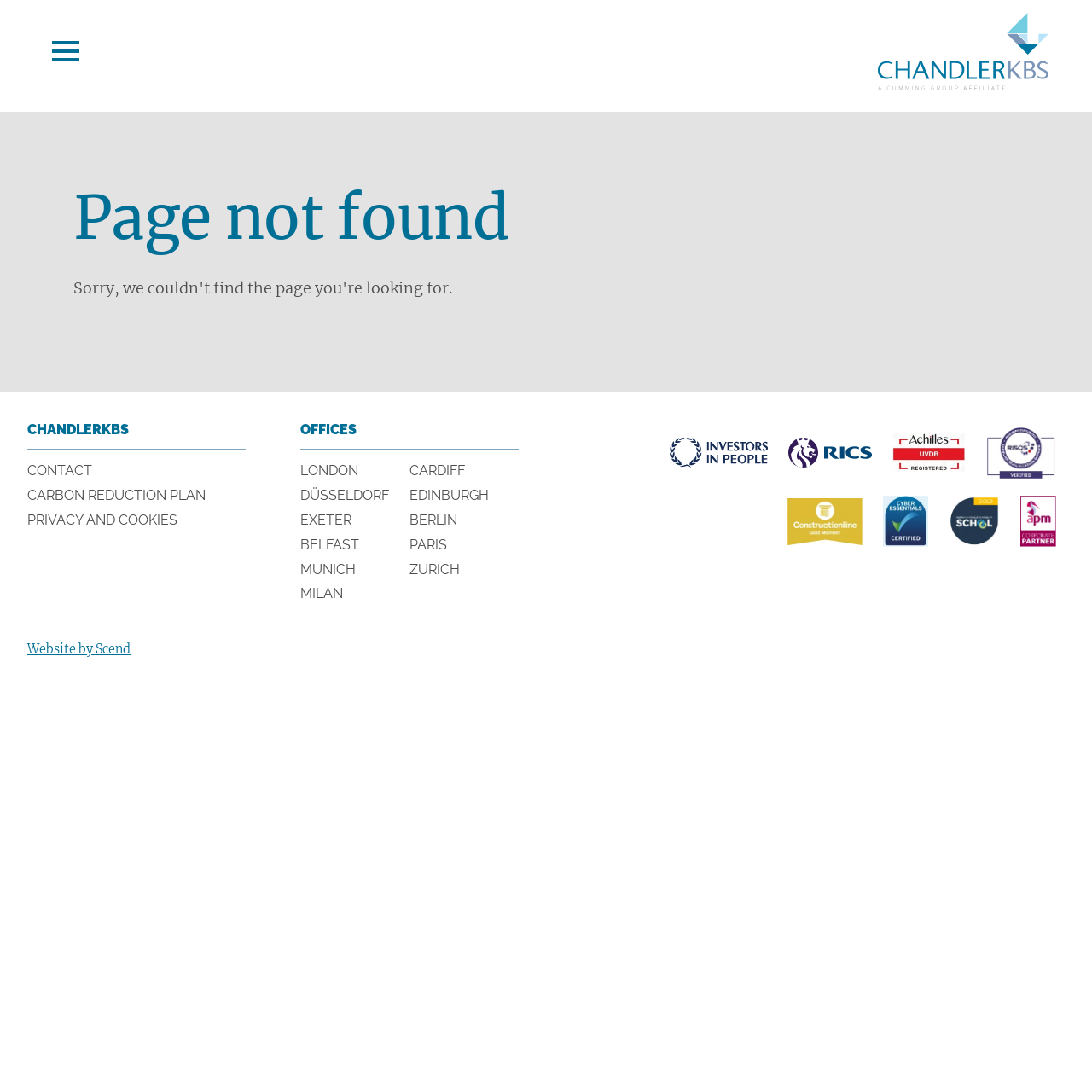Given the element description: "Terms and Conditions", predict the bounding box coordinates of the UI element it refers to, using four float numbers between 0 and 1, i.e., [left, top, right, bottom].

None